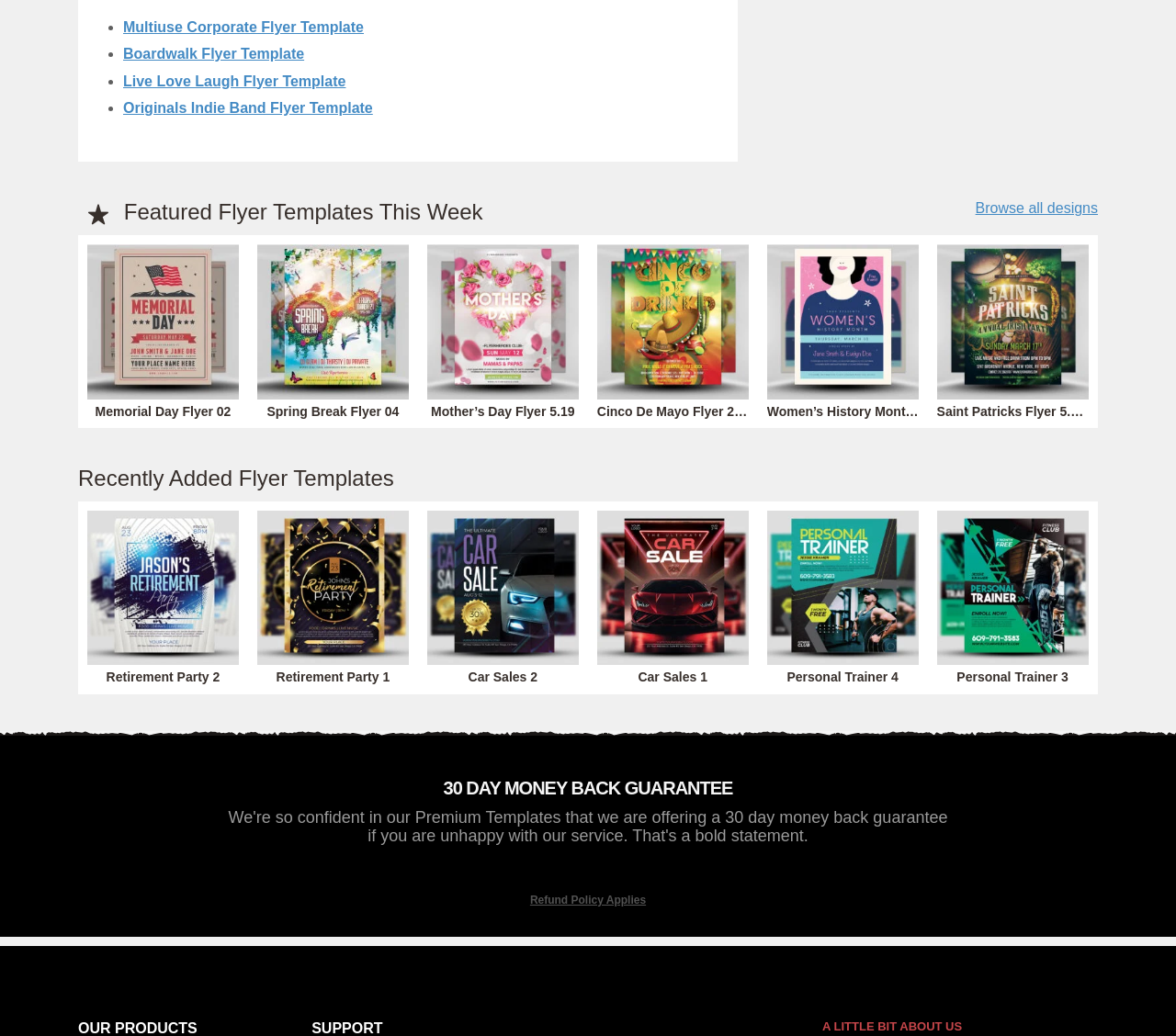Please find the bounding box coordinates of the section that needs to be clicked to achieve this instruction: "Explore recently added flyer templates".

[0.066, 0.448, 0.934, 0.475]